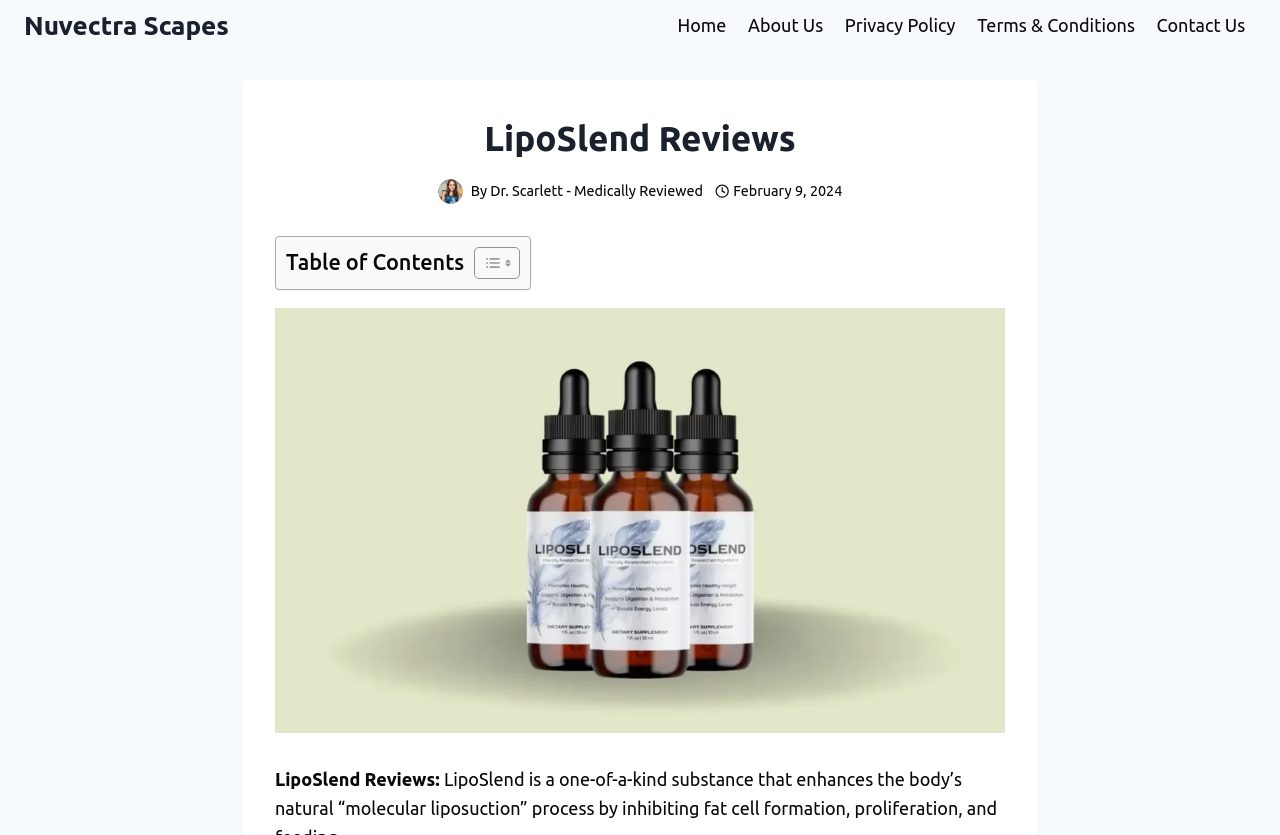Answer the question with a single word or phrase: 
What is the date of the review?

February 9, 2024